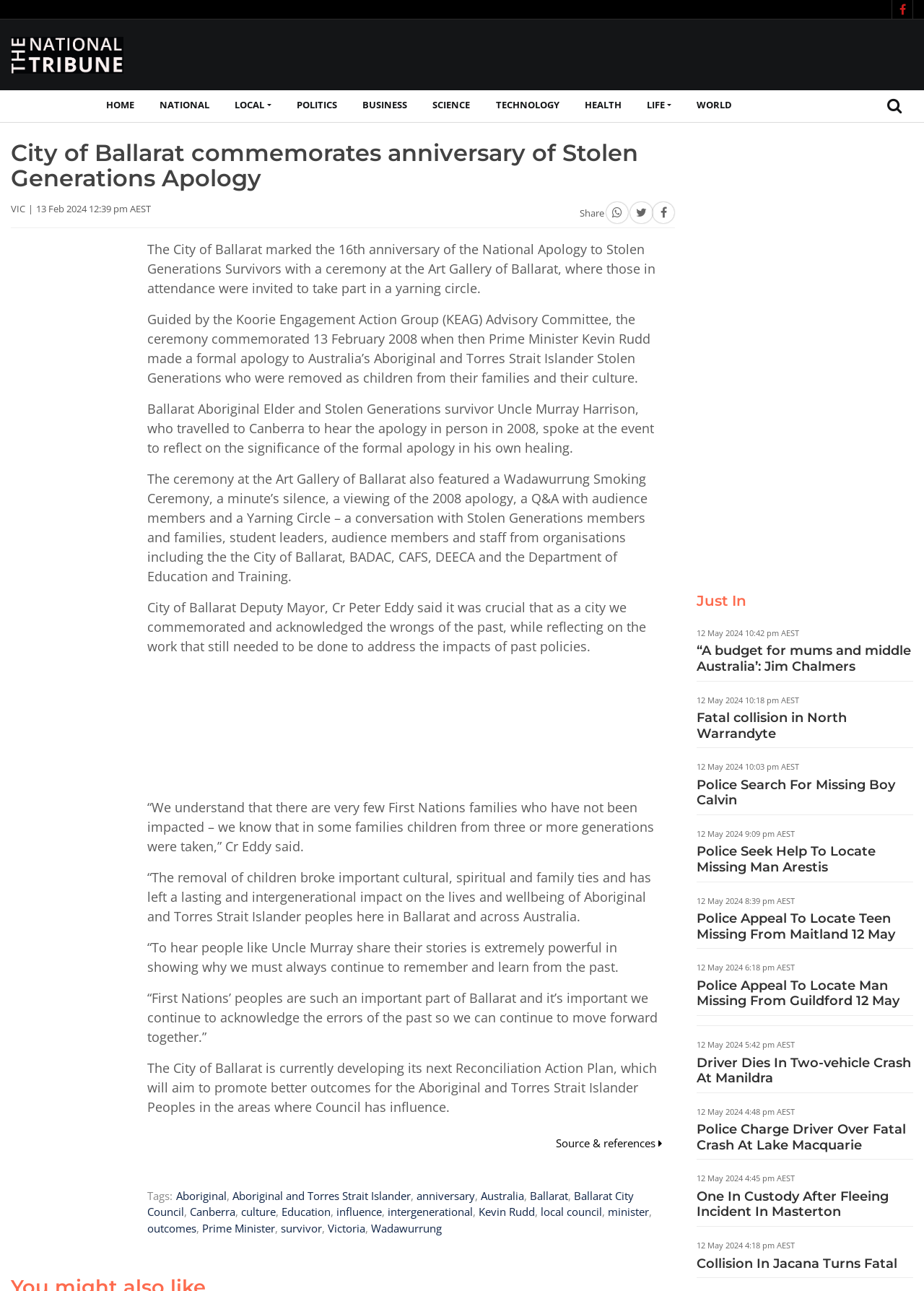Please specify the bounding box coordinates of the clickable section necessary to execute the following command: "Click the 'Source & references' button".

[0.597, 0.879, 0.721, 0.893]